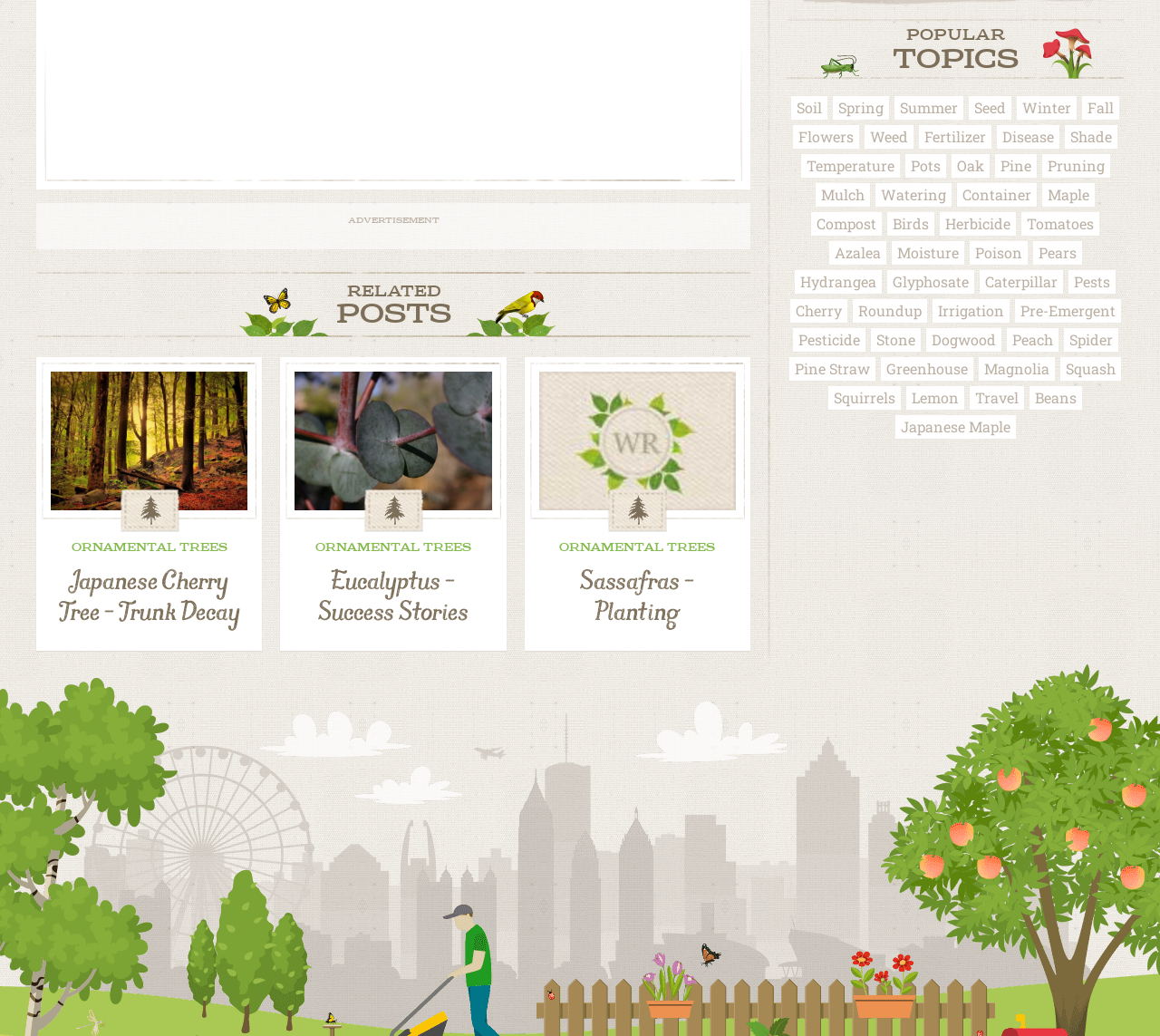Give a succinct answer to this question in a single word or phrase: 
How many links are under 'POPULAR TOPICS'?

25